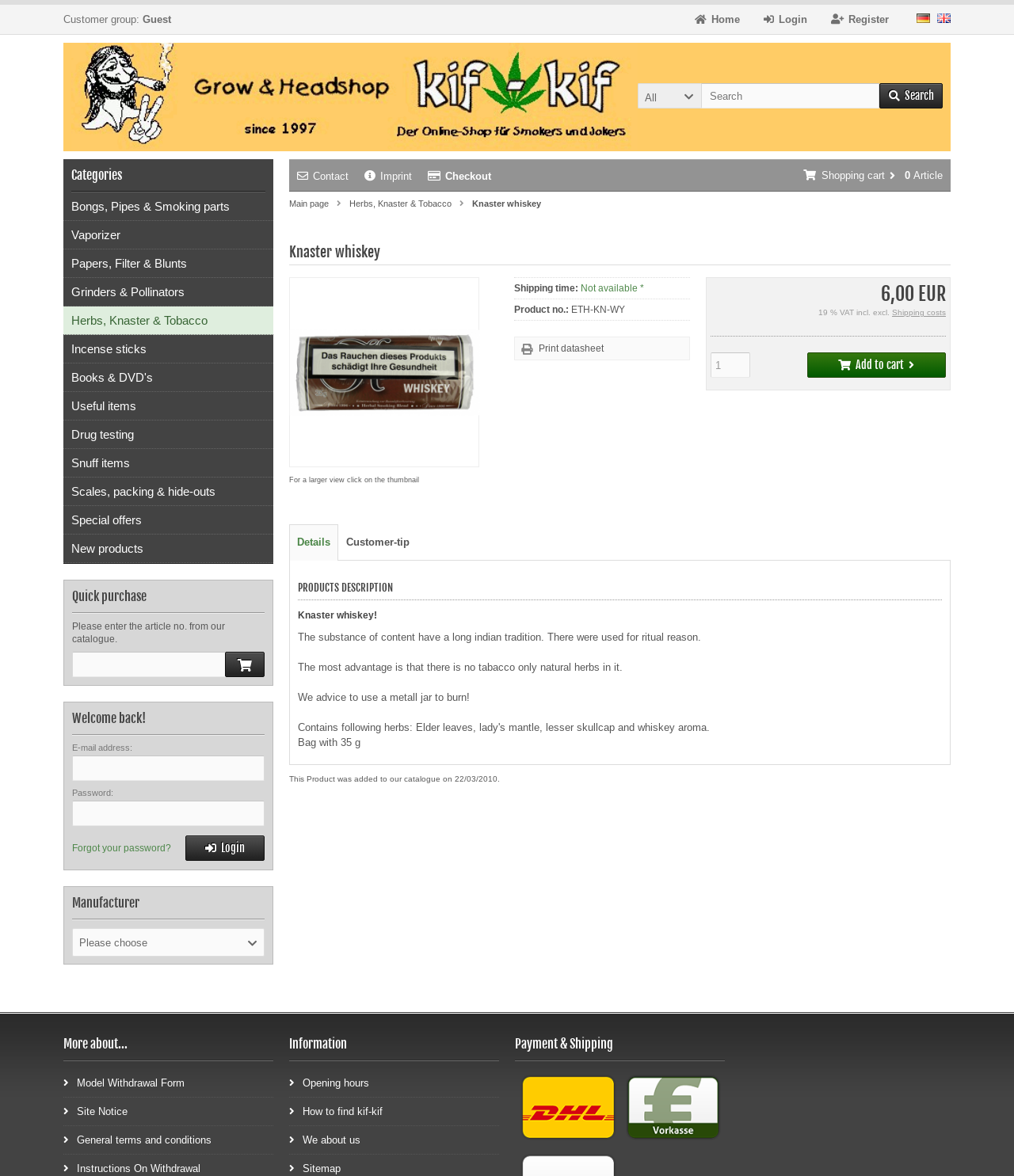Please identify the bounding box coordinates of the clickable element to fulfill the following instruction: "Contact us". The coordinates should be four float numbers between 0 and 1, i.e., [left, top, right, bottom].

[0.293, 0.145, 0.344, 0.155]